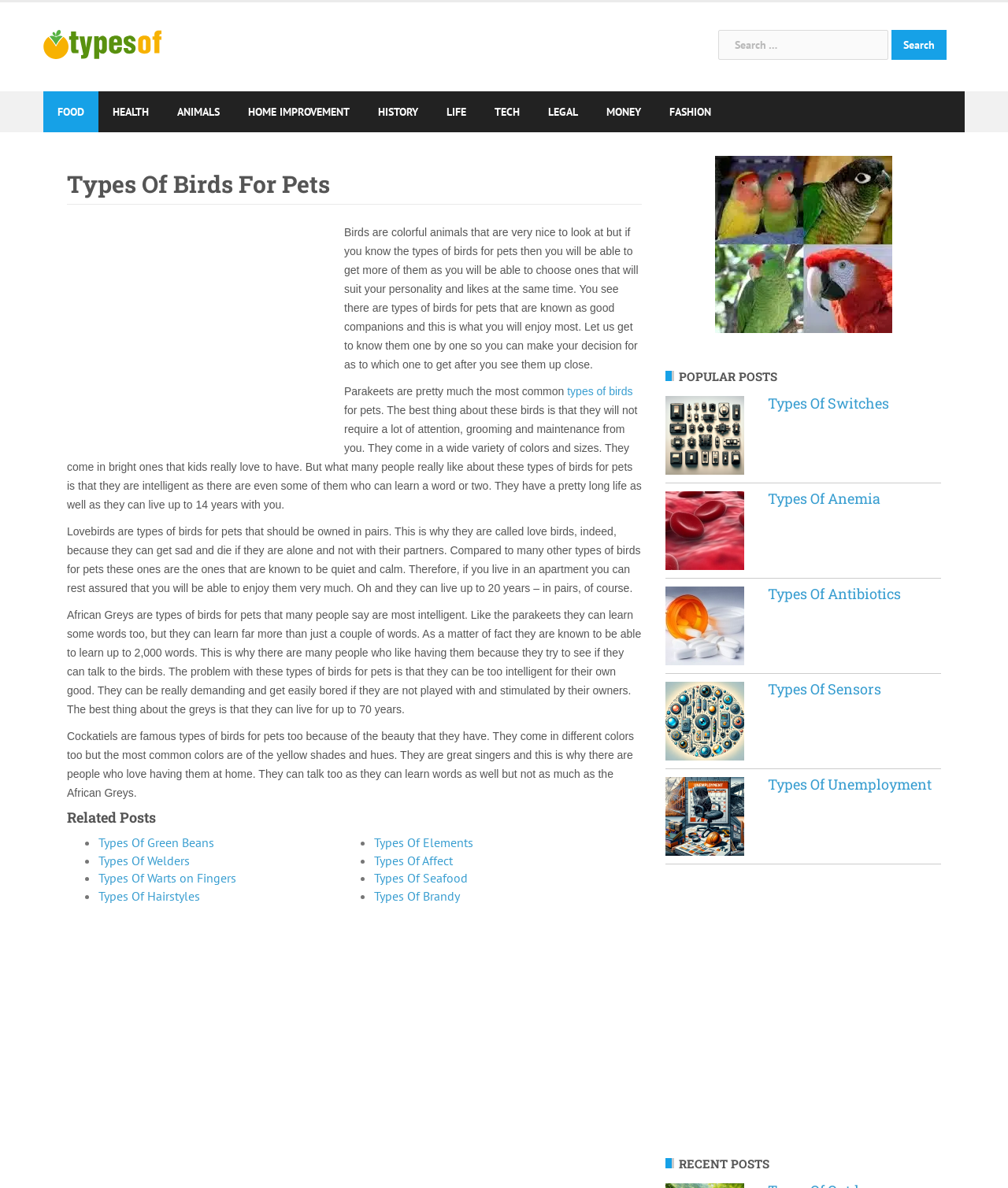Respond concisely with one word or phrase to the following query:
What is special about Lovebirds?

They should be owned in pairs